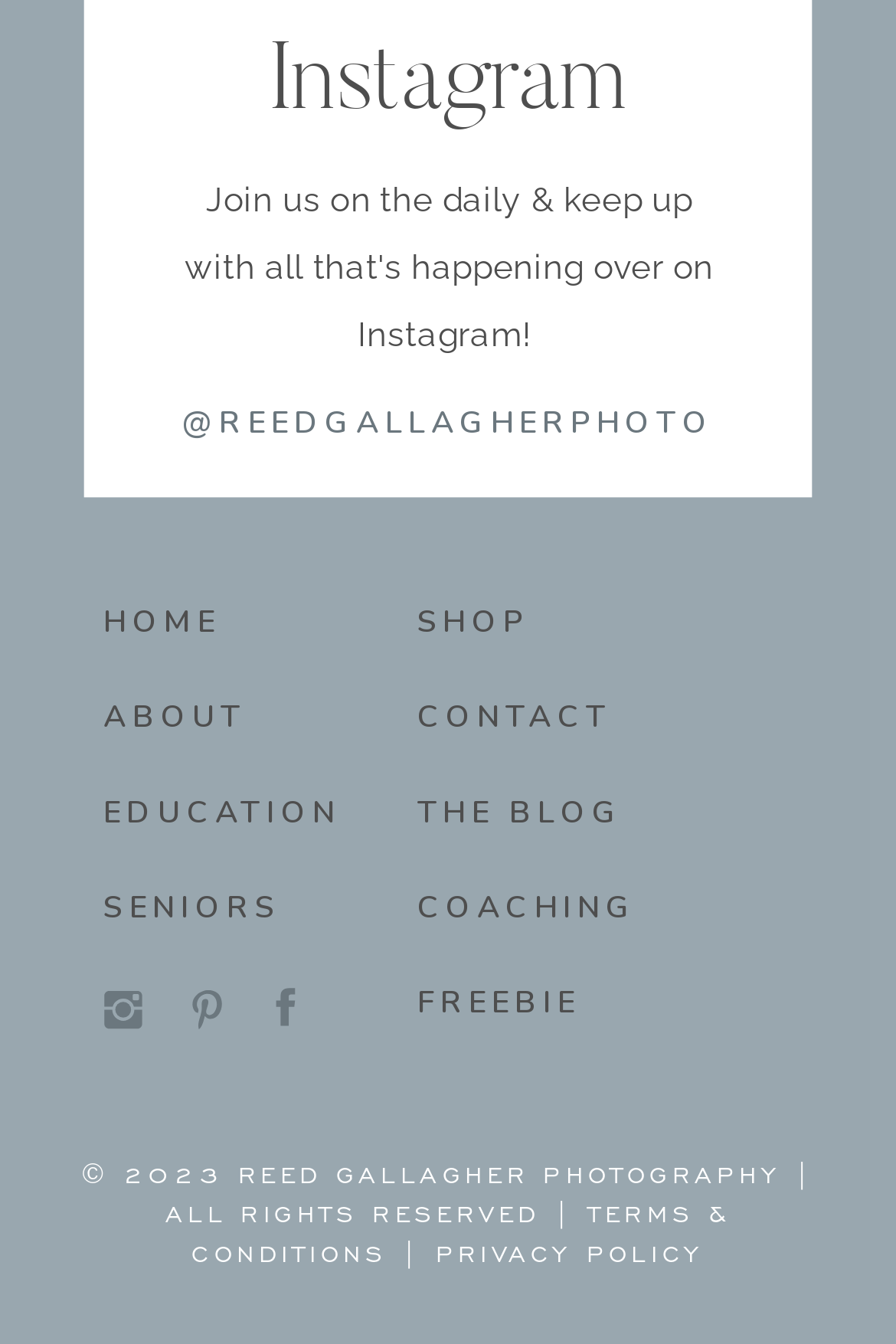Please identify the coordinates of the bounding box for the clickable region that will accomplish this instruction: "View Instagram".

[0.3, 0.012, 0.7, 0.102]